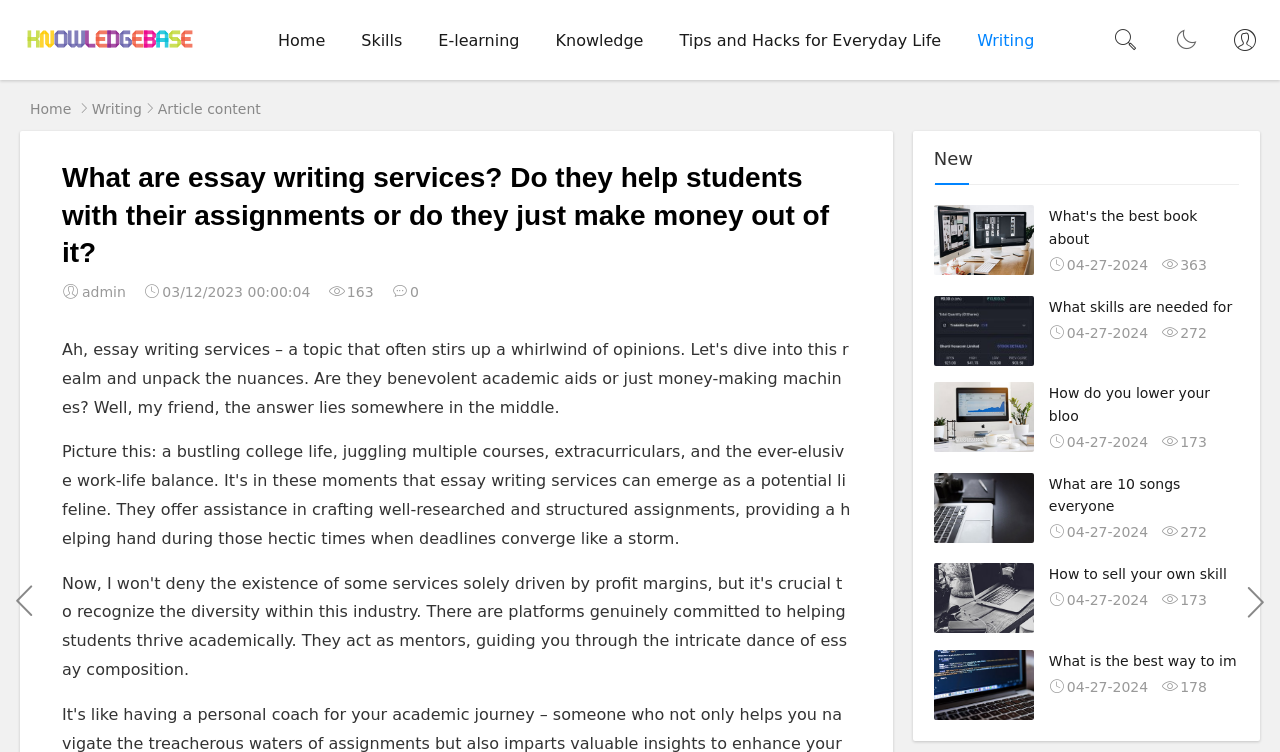Provide an in-depth caption for the elements present on the webpage.

This webpage appears to be a blog or article page focused on the topic of essay writing services. At the top, there is a navigation menu with links to various categories, including "Home", "Skills", "E-learning", "Knowledge", "Tips and Hacks for Everyday Life", and "Writing". 

Below the navigation menu, there is a heading that reads "What are essay writing services? Do they help students with their assignments or do they just make money out of it?" This heading is followed by the article content, which is not summarized here. 

To the right of the article content, there is a section with the author's name, "admin", and the publication date, "03/12/2023 00:00:04". There are also some statistics, including the number of views, "163", and the number of comments, "0". 

Further down the page, there is a section with recommended articles, each with a title, a brief summary, and an image. There are five recommended articles in total, with topics ranging from SEO to music and trading. 

At the very top and bottom of the page, there are some icons and links, including a search icon, a bell icon, and links to the "knowledgeBase" and "Home" pages.